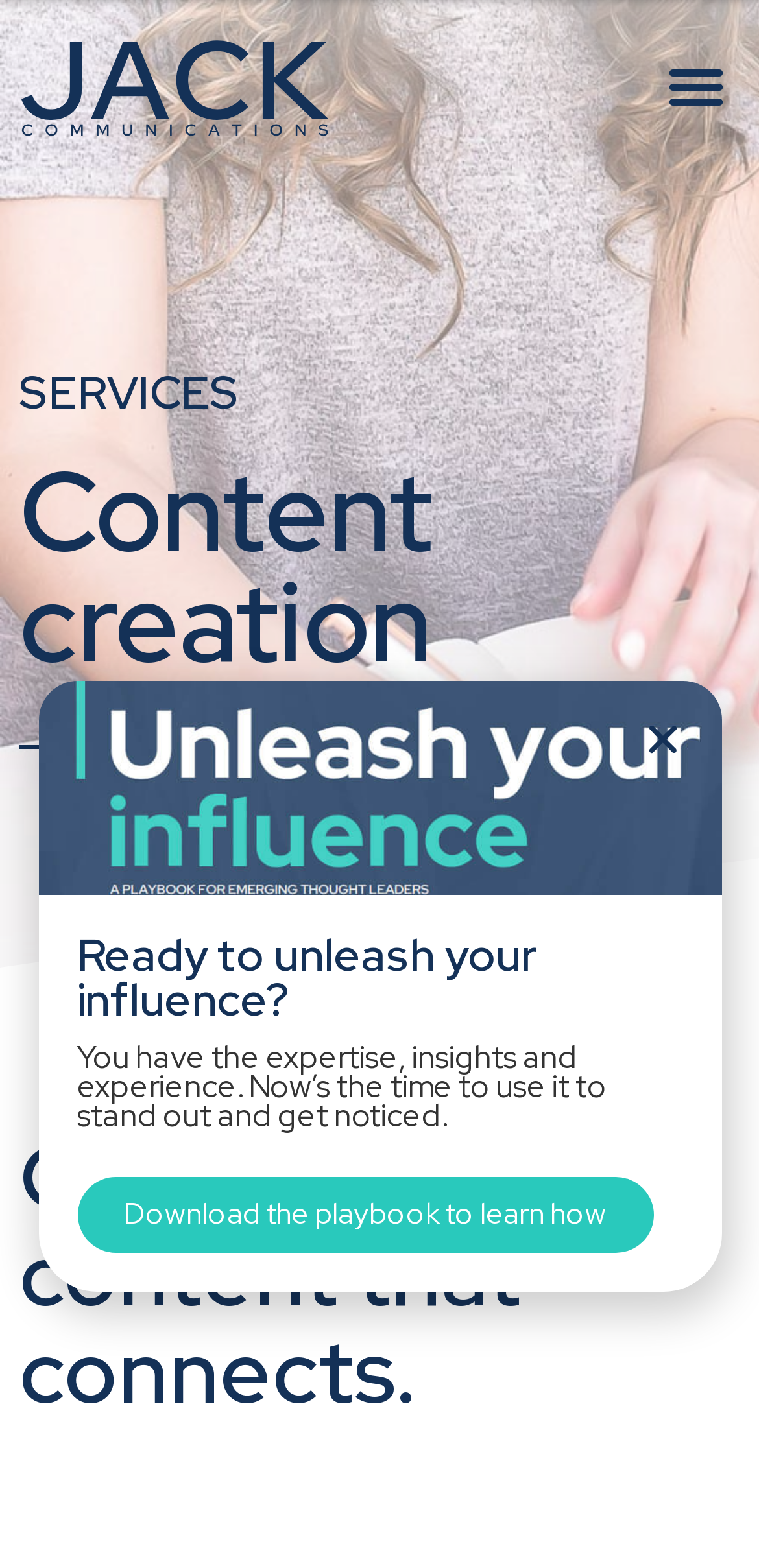What is the purpose of the content?
Kindly offer a detailed explanation using the data available in the image.

The heading 'Compelling content that connects.' implies that the purpose of the content created by the company is to establish a connection with the target audience.